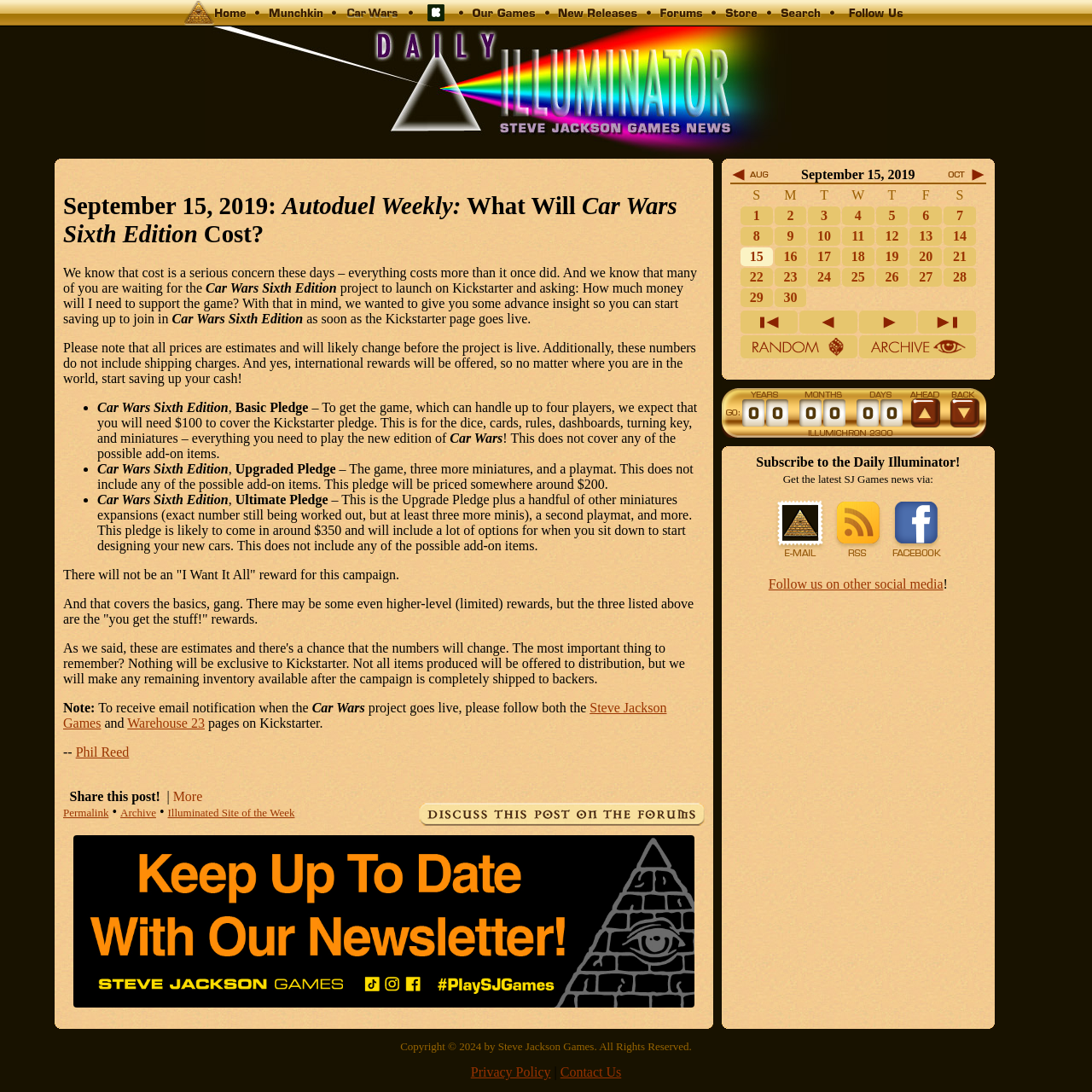Provide an in-depth caption for the contents of the webpage.

This webpage is about Car Wars Sixth Edition, a game by Steve Jackson Games. At the top, there is a navigation bar with 11 links, including "Home", "Munchkin", "Car Wars", "Kickstarter", and others. Each link has a corresponding image. 

Below the navigation bar, there is a main content area with a title "September 15, 2019: Autoduel Weekly: What Will Car Wars Sixth Edition Cost?" and a long article discussing the cost of the game. The article explains that the cost of the game is a serious concern and provides estimates of the prices for different pledges, including the Basic Pledge, Upgraded Pledge, and Ultimate Pledge. 

The article also mentions that there will not be an "I Want It All" reward for this campaign and that the prices are estimates and may change. Additionally, it provides information on how to receive email notifications when the Car Wars project goes live on Kickstarter.

On the right side of the main content area, there is a sidebar with links to previous and next months, as well as a subscription option to the Daily Illuminator. There are also social media links and a banner link to the SJ Games Newsletter at the bottom of the page.